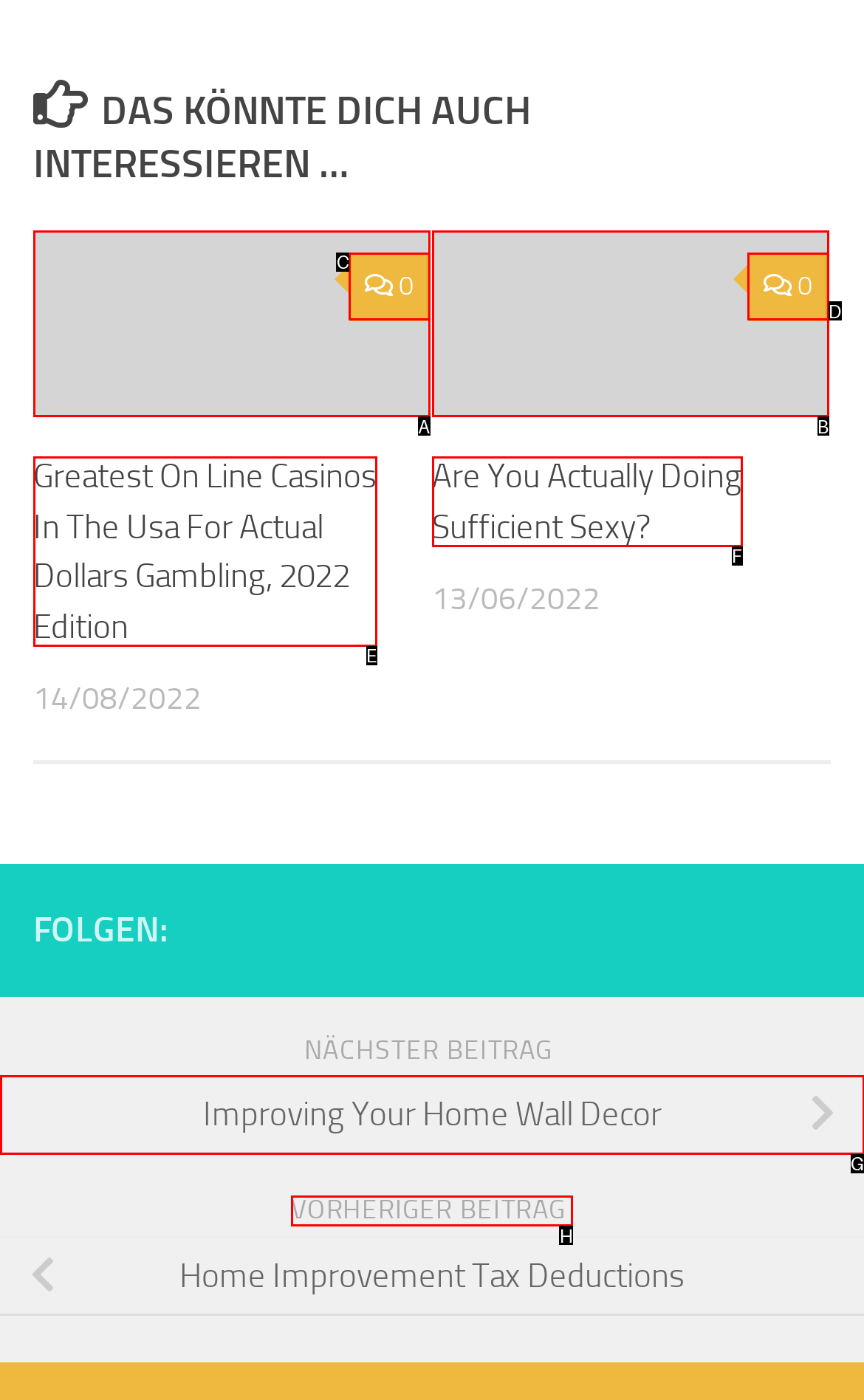Tell me which one HTML element I should click to complete this task: Check the previous blog post Answer with the option's letter from the given choices directly.

H